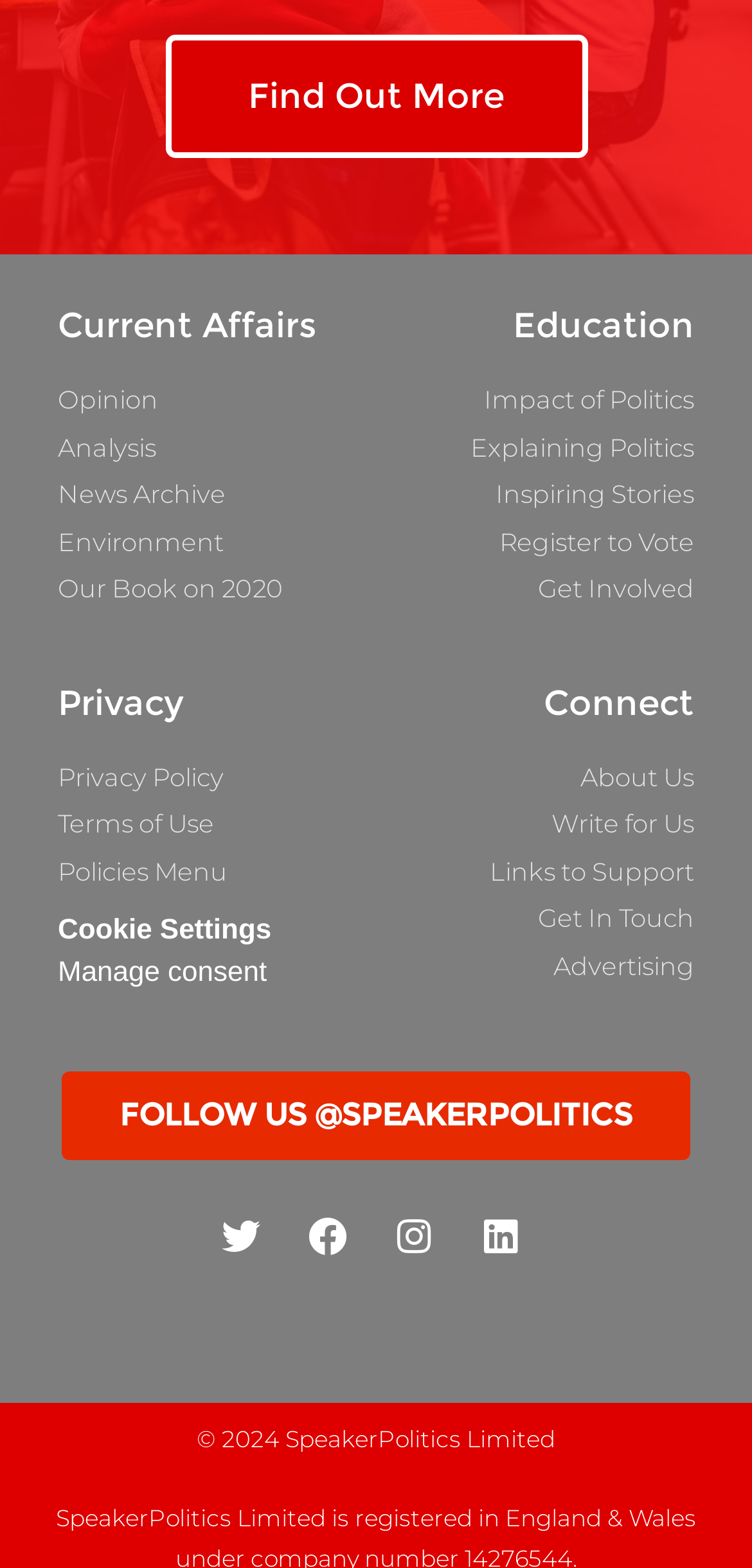Examine the image and give a thorough answer to the following question:
How many headings are there on the webpage?

By analyzing the webpage, I identified four headings: 'Current Affairs', 'Education', 'Privacy', and 'Connect'. These headings are used to categorize the links and content on the webpage.